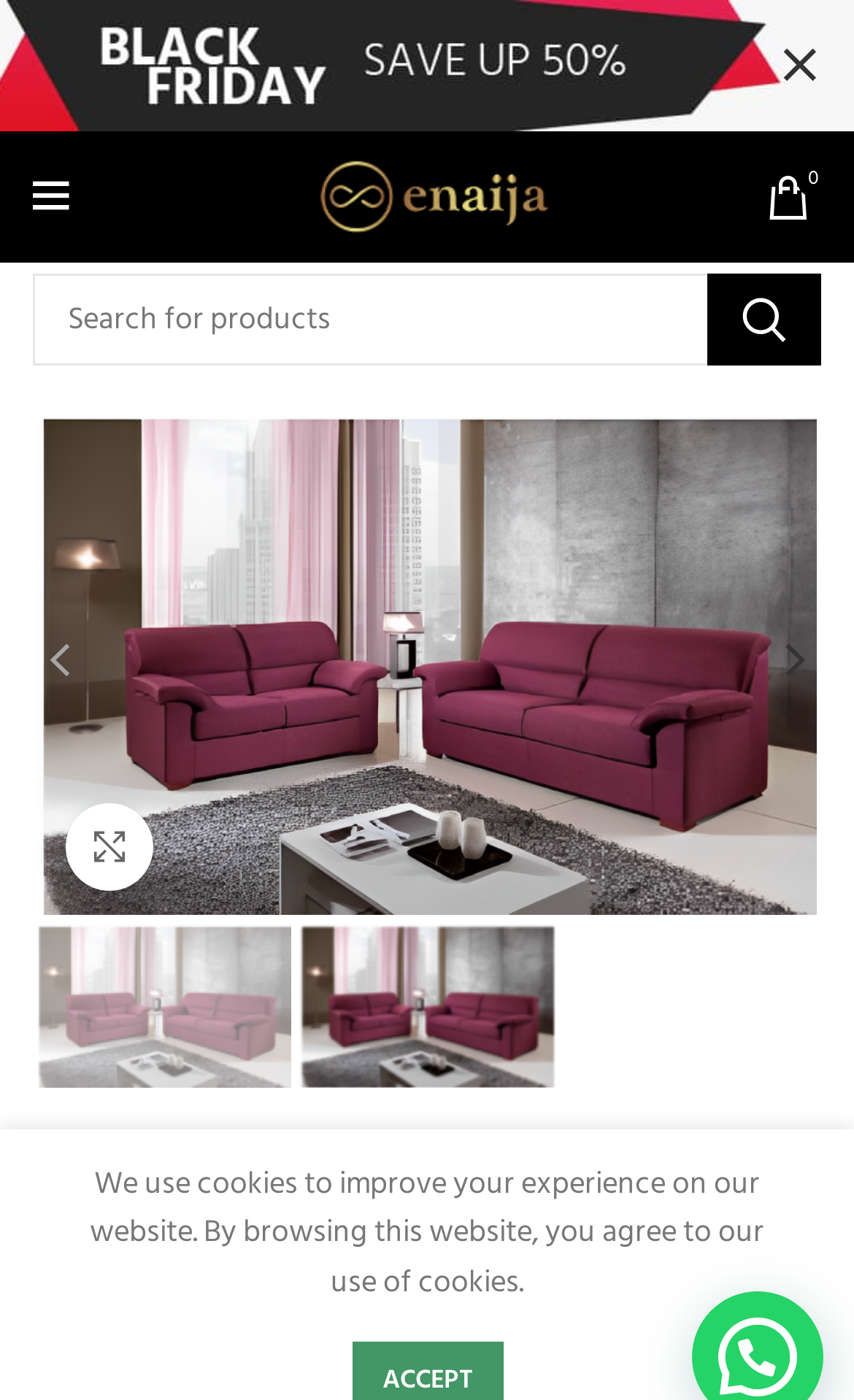Please locate the bounding box coordinates of the element that should be clicked to complete the given instruction: "Enlarge product image".

[0.077, 0.573, 0.179, 0.636]